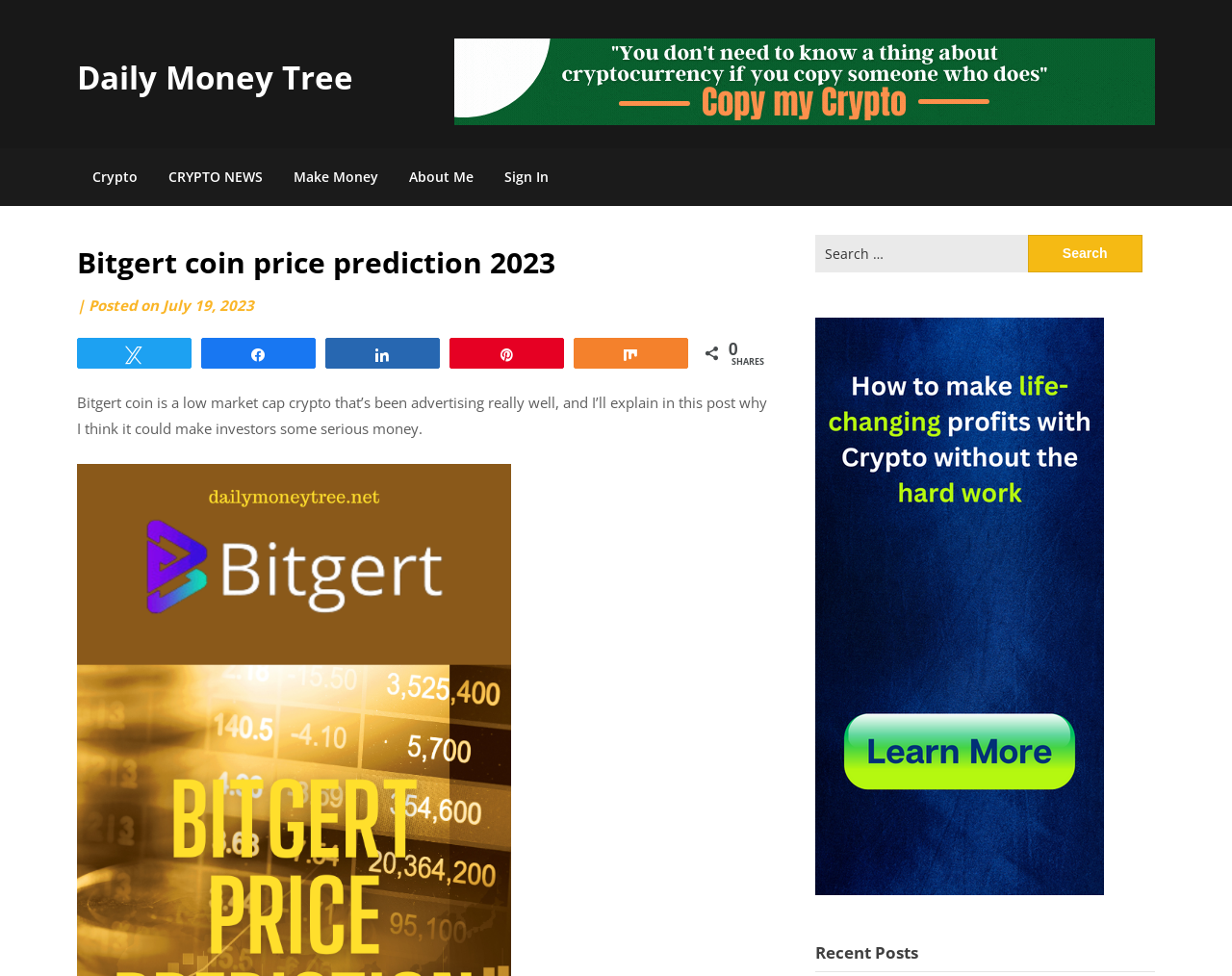Provide the bounding box coordinates of the HTML element described by the text: "Privacy Policy".

None